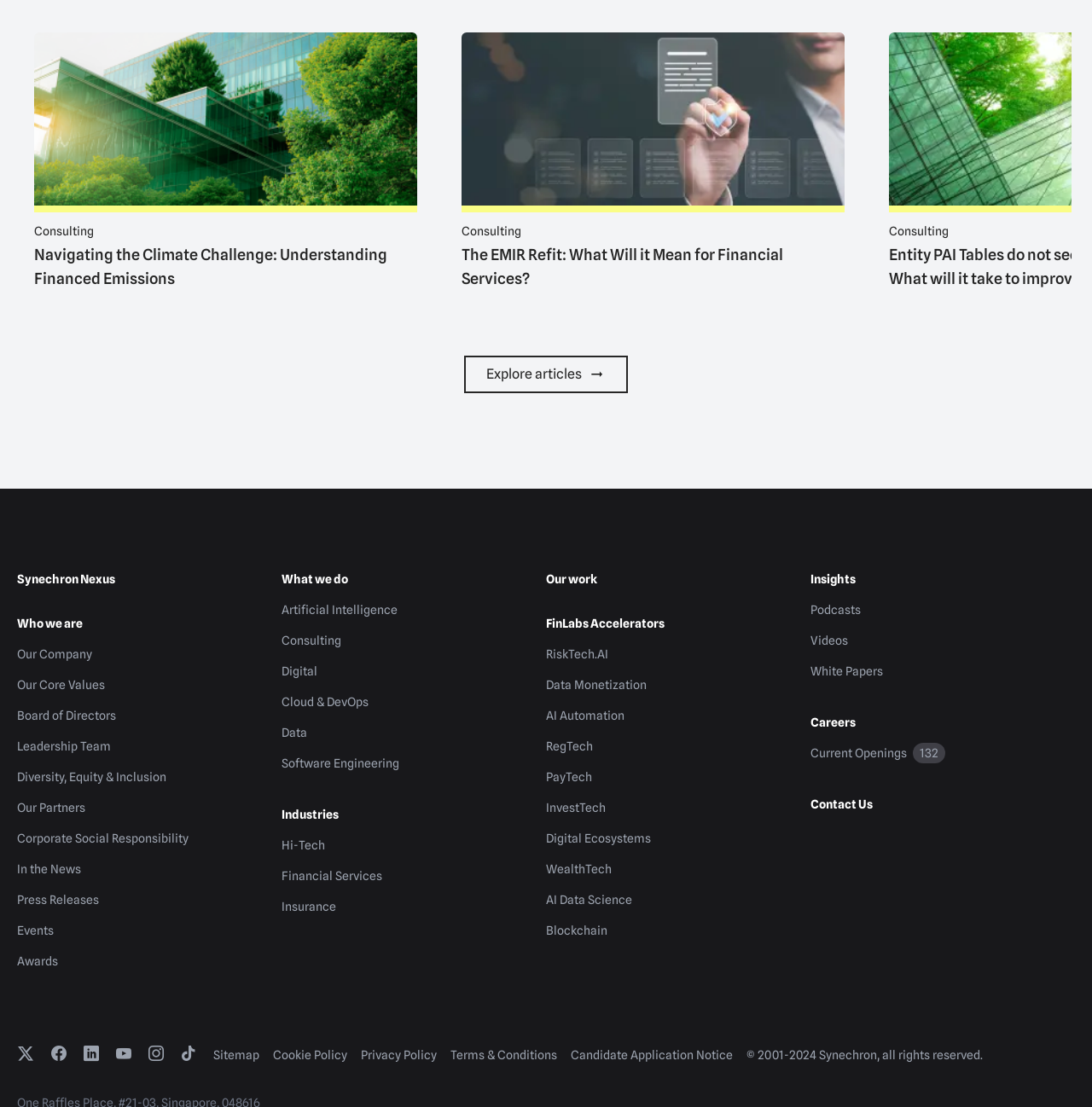Determine the bounding box coordinates of the clickable area required to perform the following instruction: "Learn about who we are". The coordinates should be represented as four float numbers between 0 and 1: [left, top, right, bottom].

[0.016, 0.556, 0.258, 0.571]